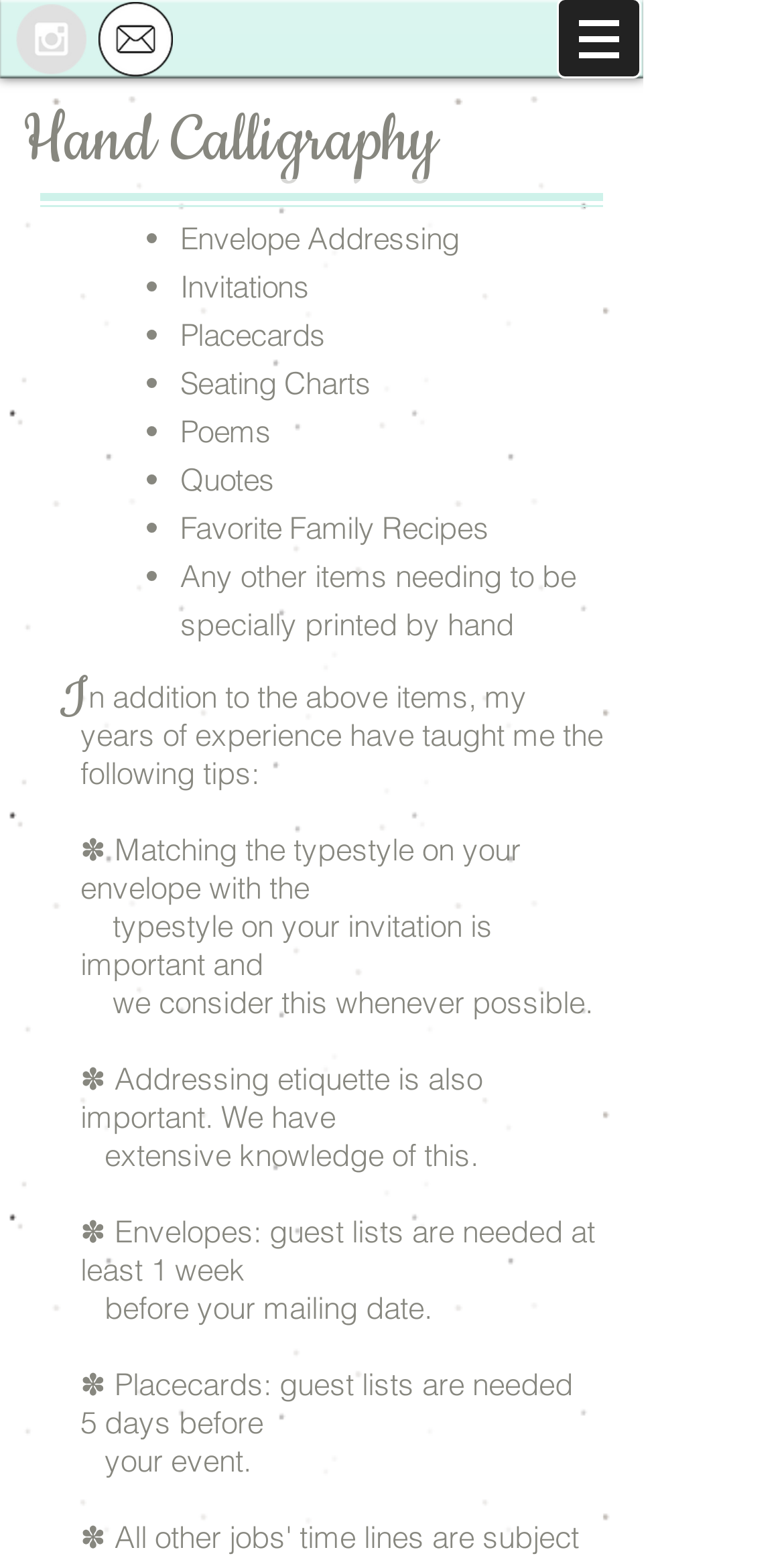Craft a detailed narrative of the webpage's structure and content.

The webpage appears to be a services page for a calligraphy business, "calligraphy-by-mindy". At the top, there is a small image and a social bar with an Instagram link. Below the social bar, there is a list of services offered, including envelope addressing, invitations, placecards, seating charts, poems, quotes, and favorite family recipes. Each service is denoted by a bullet point and a brief description.

Following the list of services, there is a section that provides additional information and tips related to the services offered. This section is divided into several headings, each with a brief description. The headings include tips on matching typestyles, addressing etiquette, and requirements for guest lists and mailing dates.

On the left side of the page, there is a single-line heading that reads "I", which appears to be a separate section or a signature. Overall, the webpage has a clean and organized layout, with clear headings and concise text that effectively communicates the services and expertise offered by the calligraphy business.